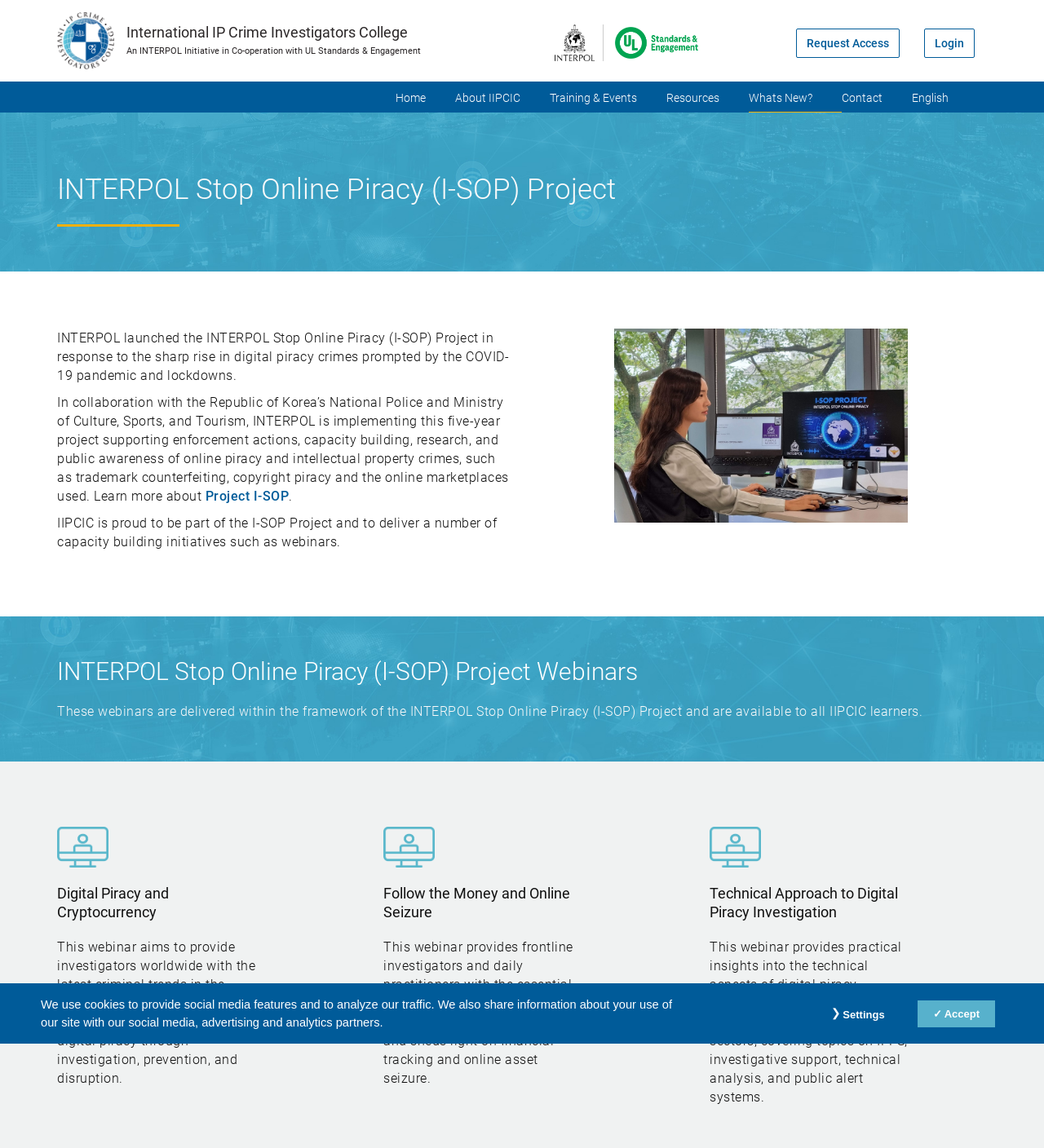Indicate the bounding box coordinates of the element that must be clicked to execute the instruction: "Visit the FAQ page". The coordinates should be given as four float numbers between 0 and 1, i.e., [left, top, right, bottom].

None